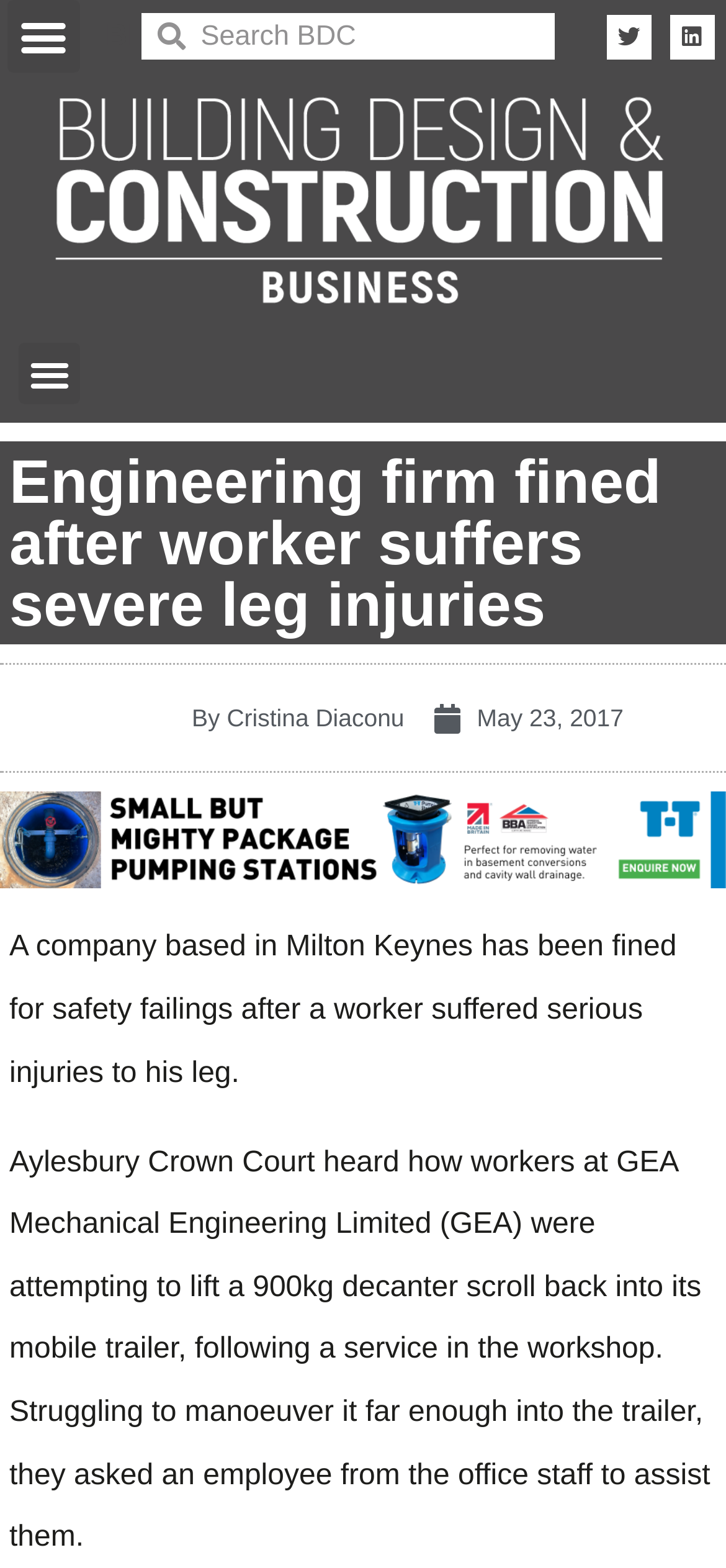Give a detailed account of the webpage, highlighting key information.

The webpage appears to be a news article about a company being fined for safety failings after a worker suffered serious injuries to his leg. 

At the top left corner, there is a button labeled "Menu Toggle". Next to it, there is a static text "BDC". A search bar is located to the right of these elements, spanning almost the entire width of the page. 

On the top right corner, there are two social media links, one for Twitter and one for Linkedin. 

Below the top section, there is a horizontal line that spans the entire width of the page. 

The main content of the webpage starts with a heading that repeats the title of the article. Below the heading, there is an image of Cristina Diaconu, accompanied by a link to her name. To the right of the image, there is a link to the date "May 23, 2017". 

The article text begins below the image, with the first paragraph describing the company's fine for safety failings. The second paragraph explains the circumstances surrounding the incident, including the attempt to lift a heavy decanter scroll and the request for assistance from an office staff member.